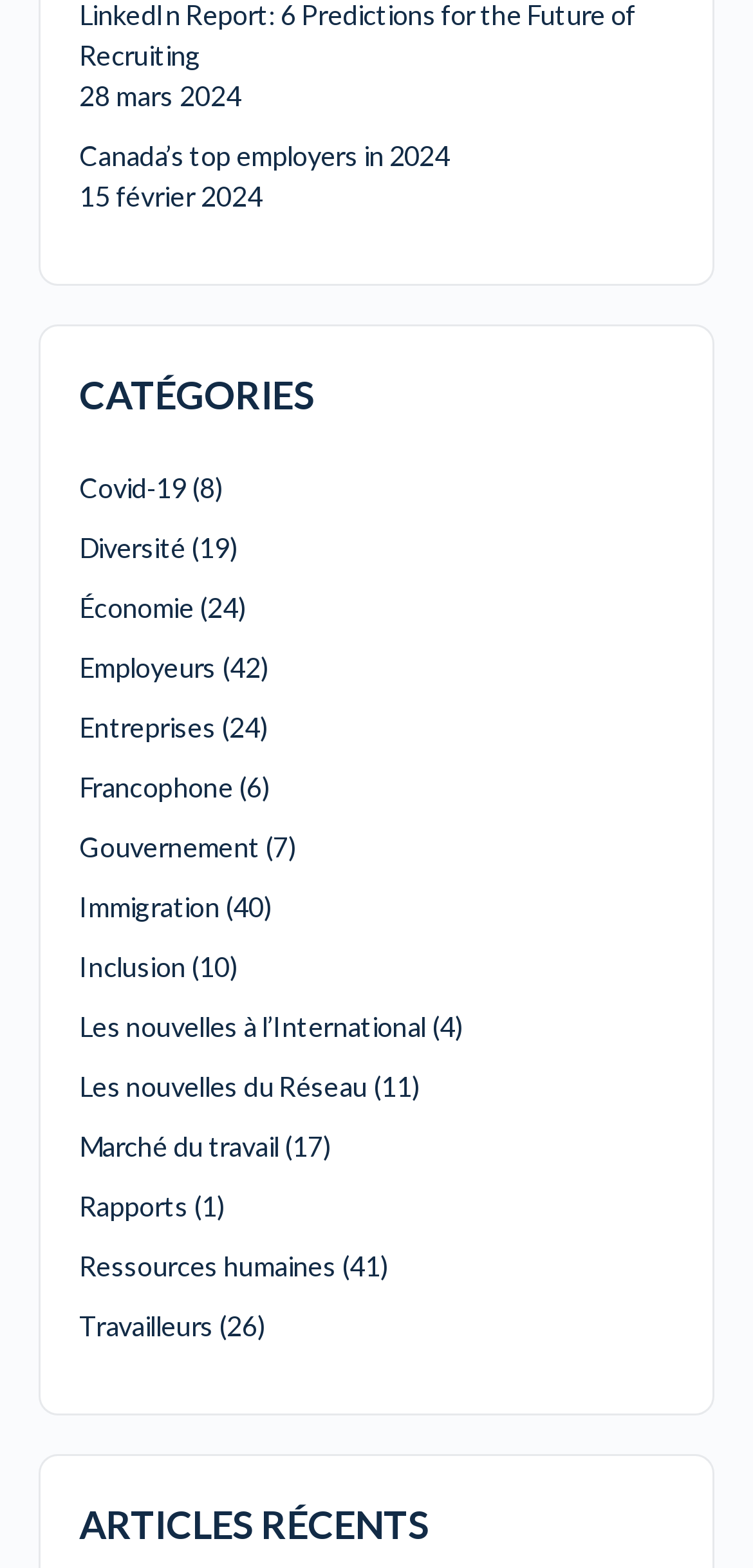Please determine the bounding box coordinates for the element that should be clicked to follow these instructions: "Read 'Les nouvelles à l’International'".

[0.105, 0.644, 0.565, 0.665]